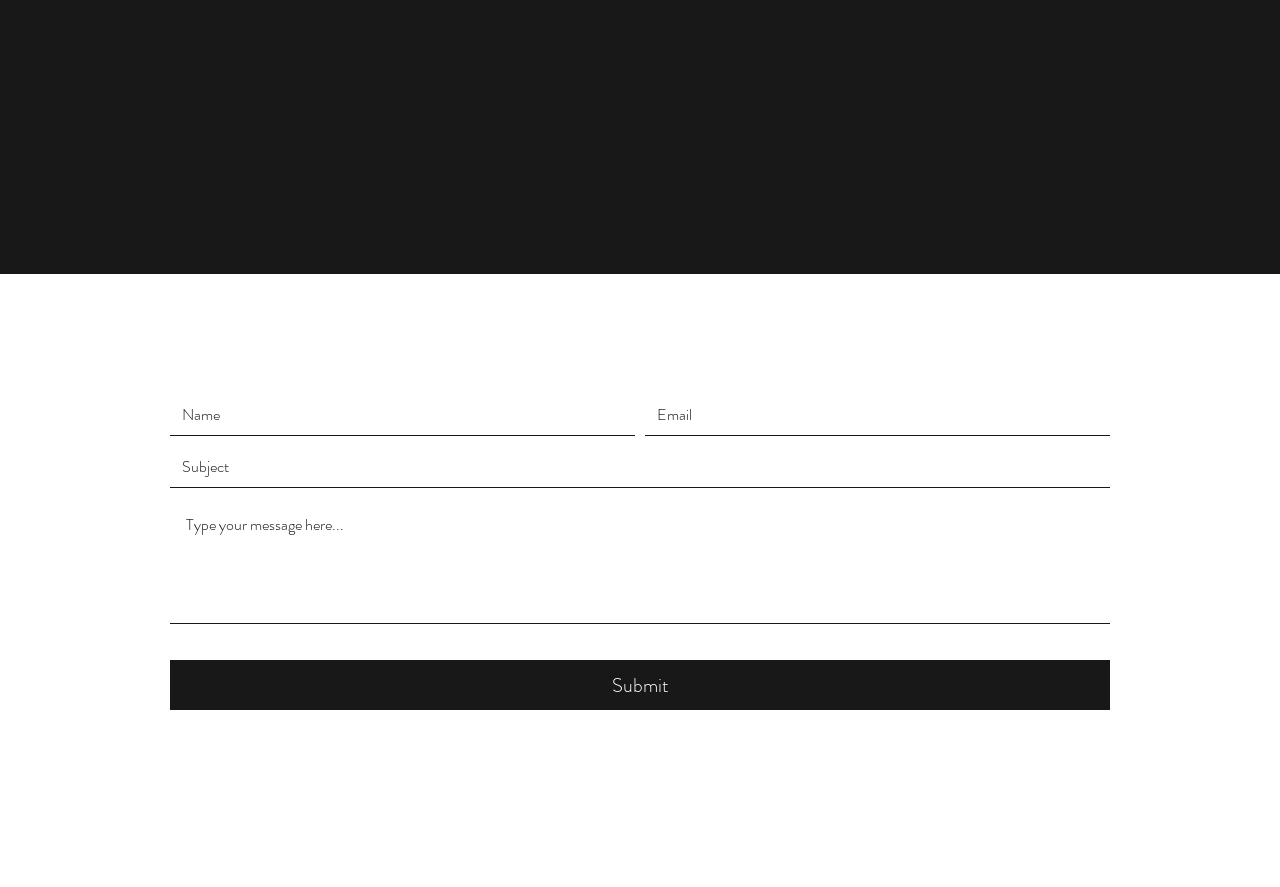Specify the bounding box coordinates of the element's region that should be clicked to achieve the following instruction: "View the 'Technical Support' page". The bounding box coordinates consist of four float numbers between 0 and 1, in the format [left, top, right, bottom].

None